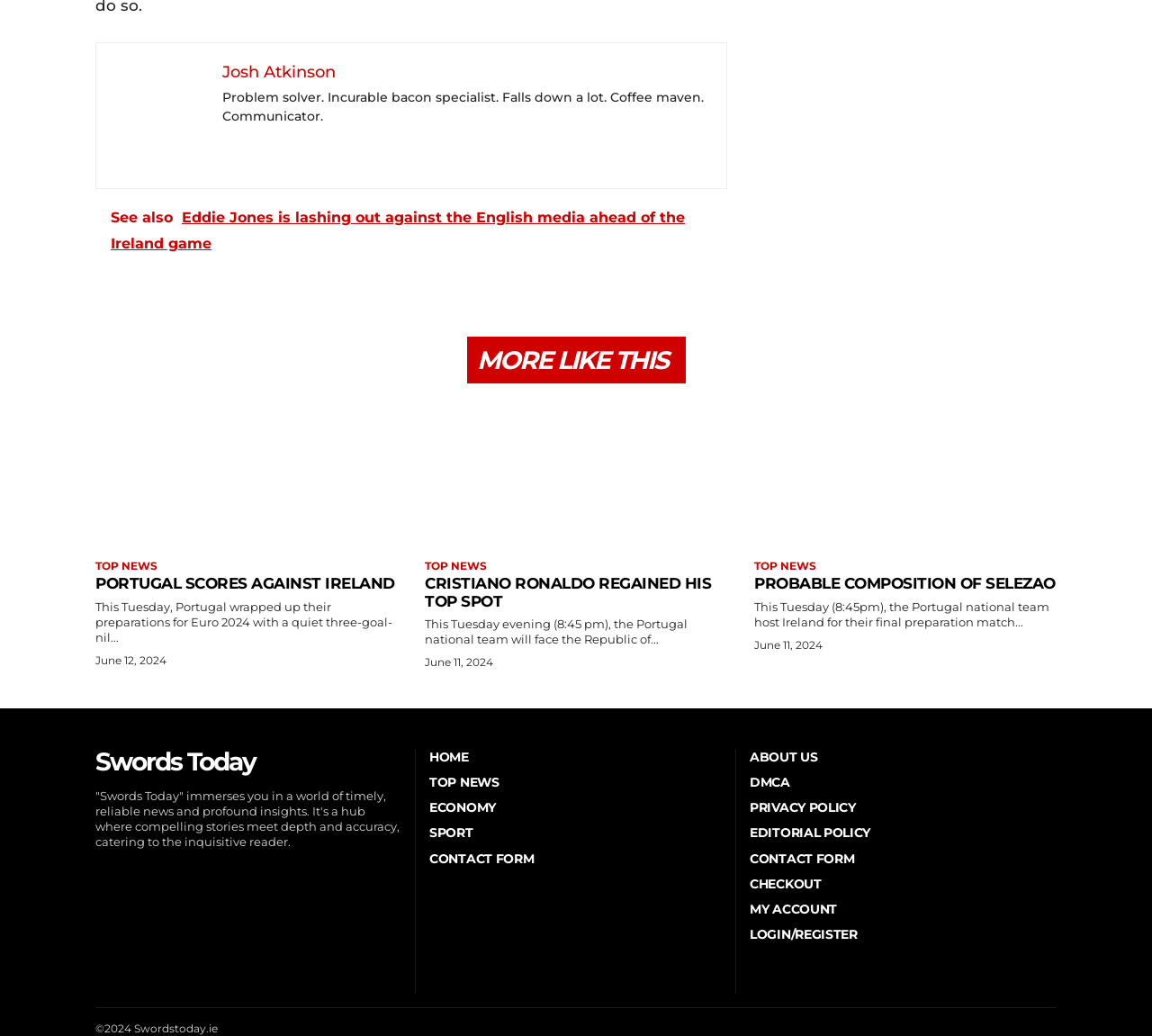What is the name of the website?
Please provide a comprehensive and detailed answer to the question.

The webpage contains a link with the text 'Swords Today' and a static text describing it as a hub for timely, reliable news and profound insights. Therefore, the name of the website is Swords Today.